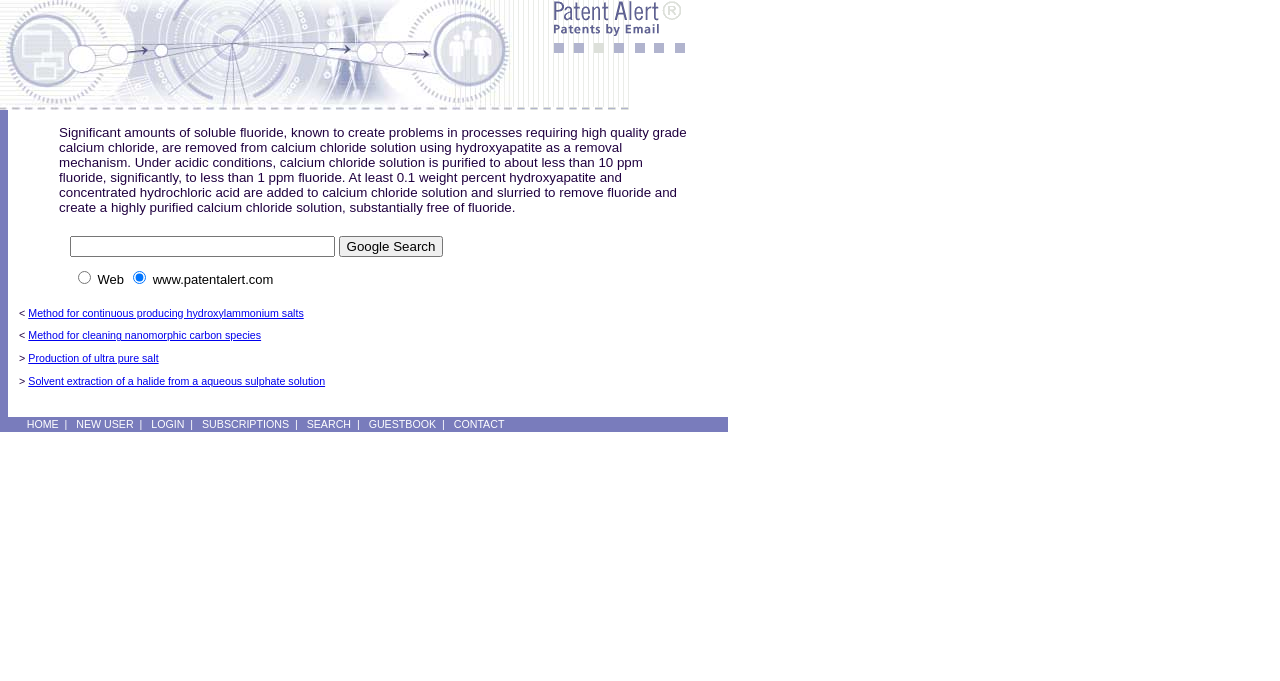Answer the question in one word or a short phrase:
What is the text above the blockquote?

Method for continuous producing hydroxylammonium salts